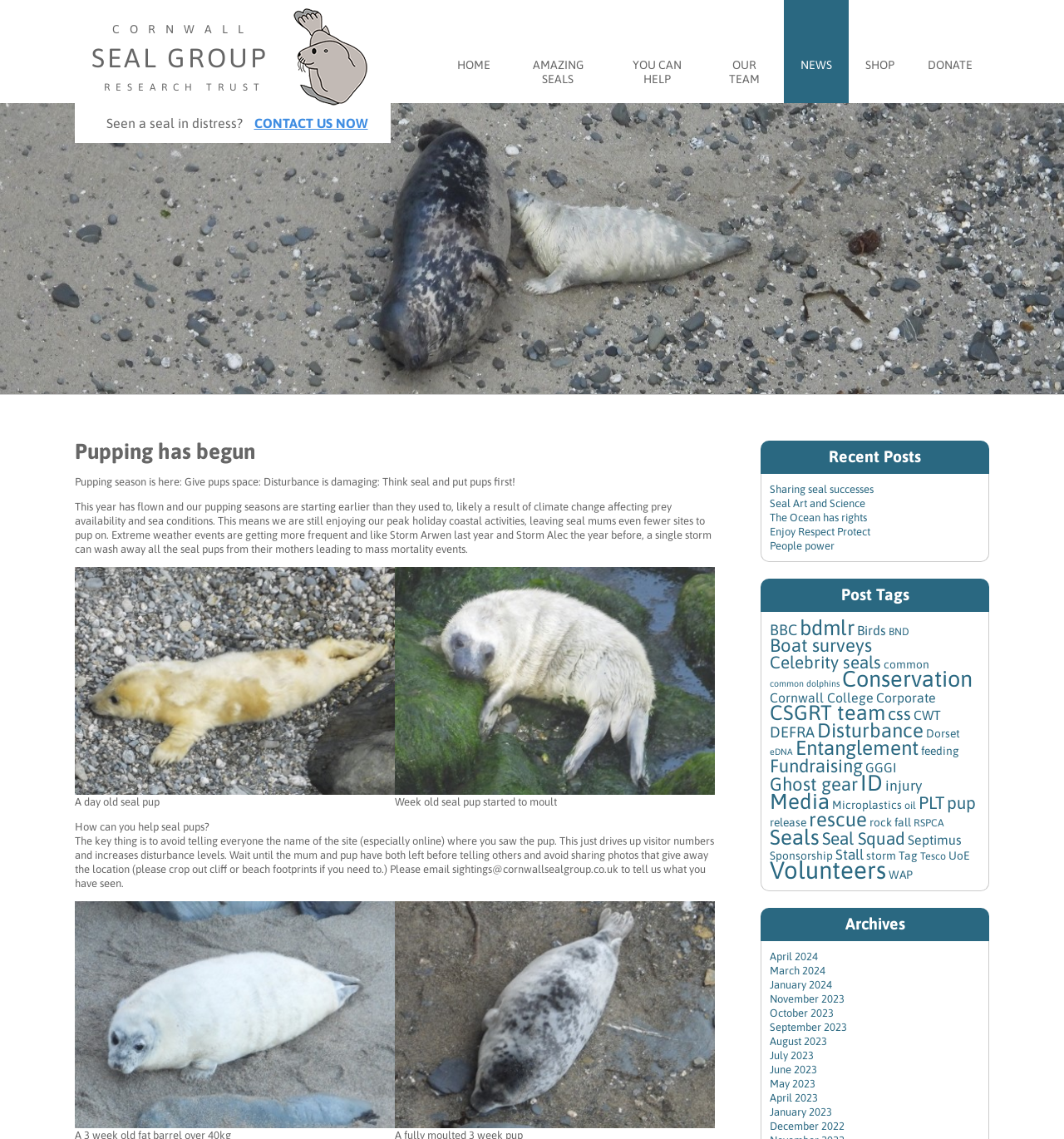Please provide a detailed answer to the question below by examining the image:
What is the purpose of the webpage?

The purpose of the webpage can be inferred from the content, which provides information on how to help grey seal pups and what to do if you see a seal pup. The webpage is likely intended to educate and inform visitors about grey seal pups and how to protect them.